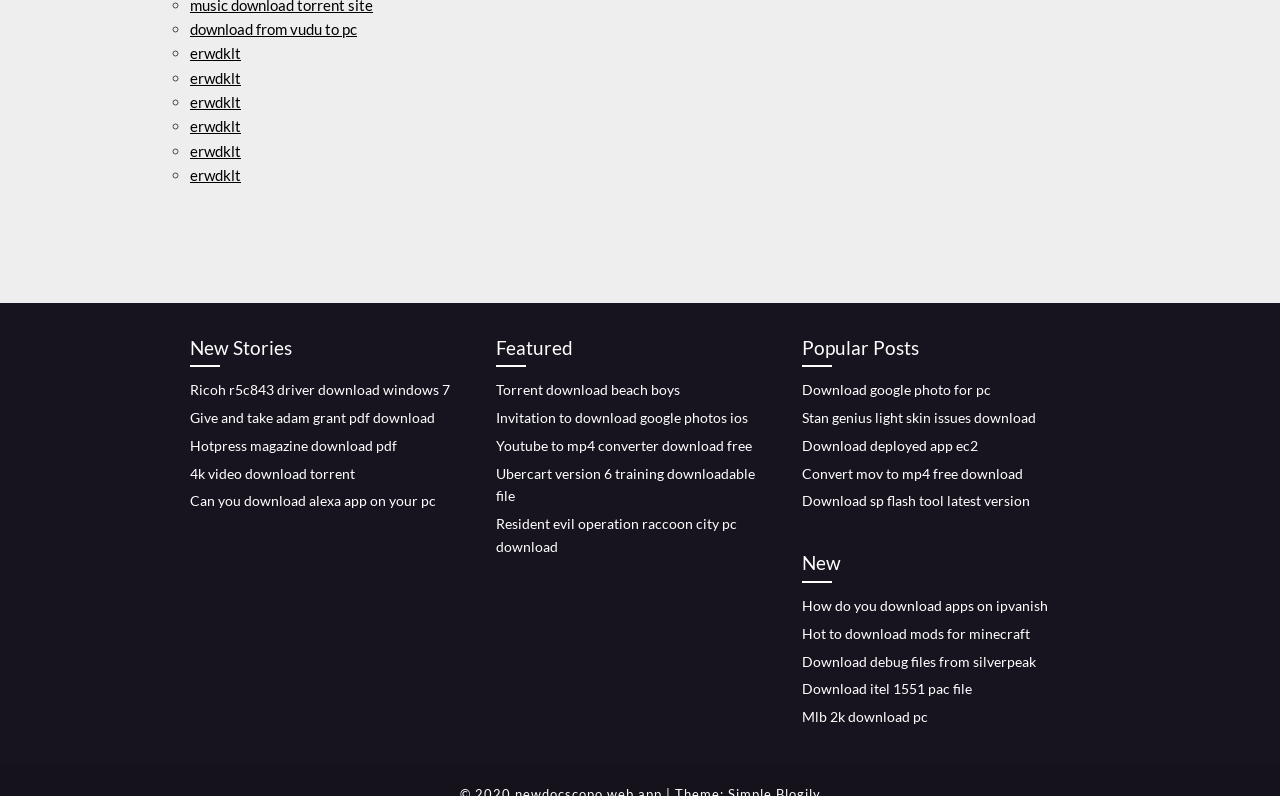Please locate the bounding box coordinates of the element that should be clicked to achieve the given instruction: "download Ricoh r5c843 driver for windows 7".

[0.148, 0.479, 0.352, 0.5]